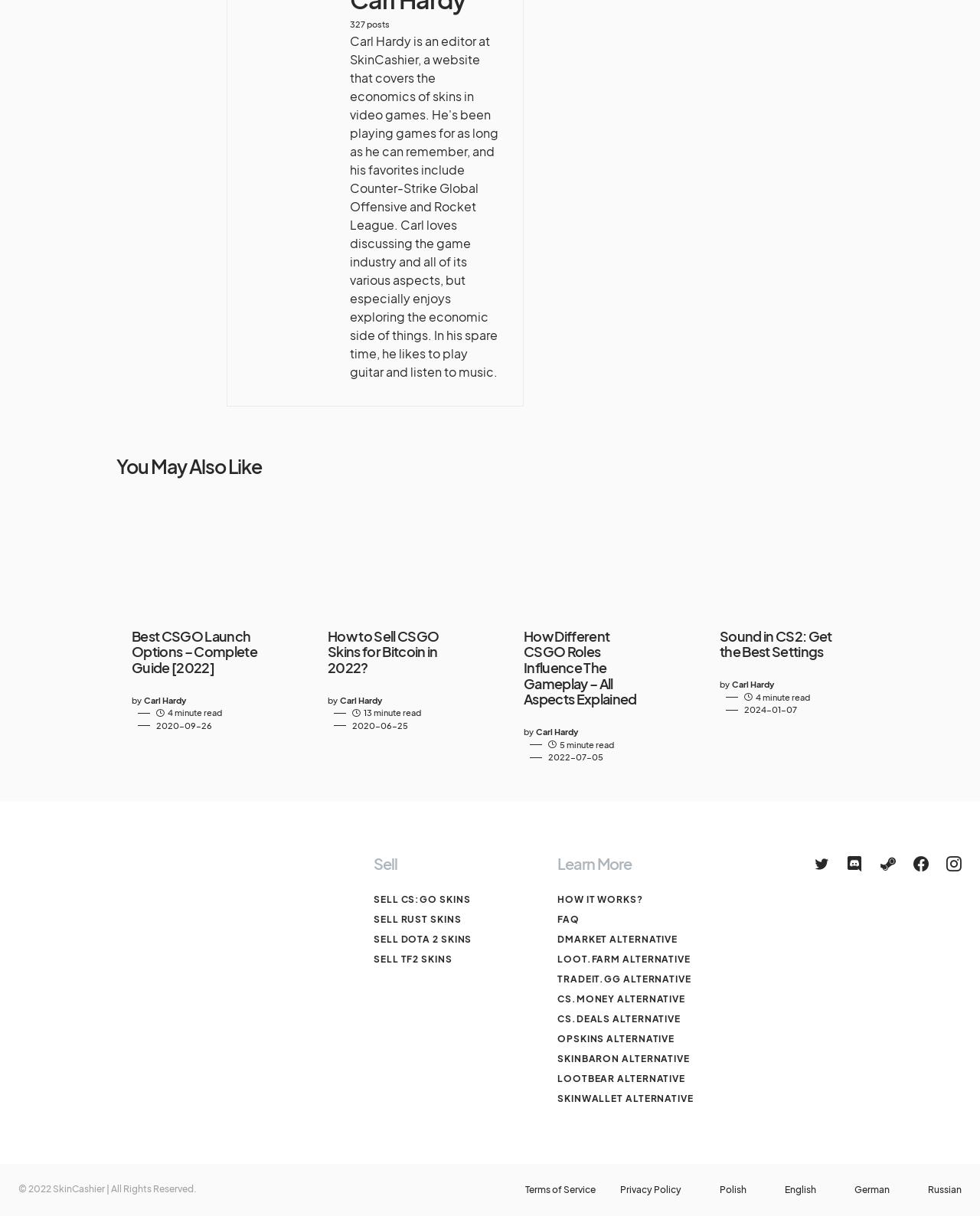What is the name of the website?
Answer the question with detailed information derived from the image.

I found the StaticText '© 2022 SkinCashier | All Rights Reserved.' at the bottom of the webpage, which indicates that the name of the website is SkinCashier.